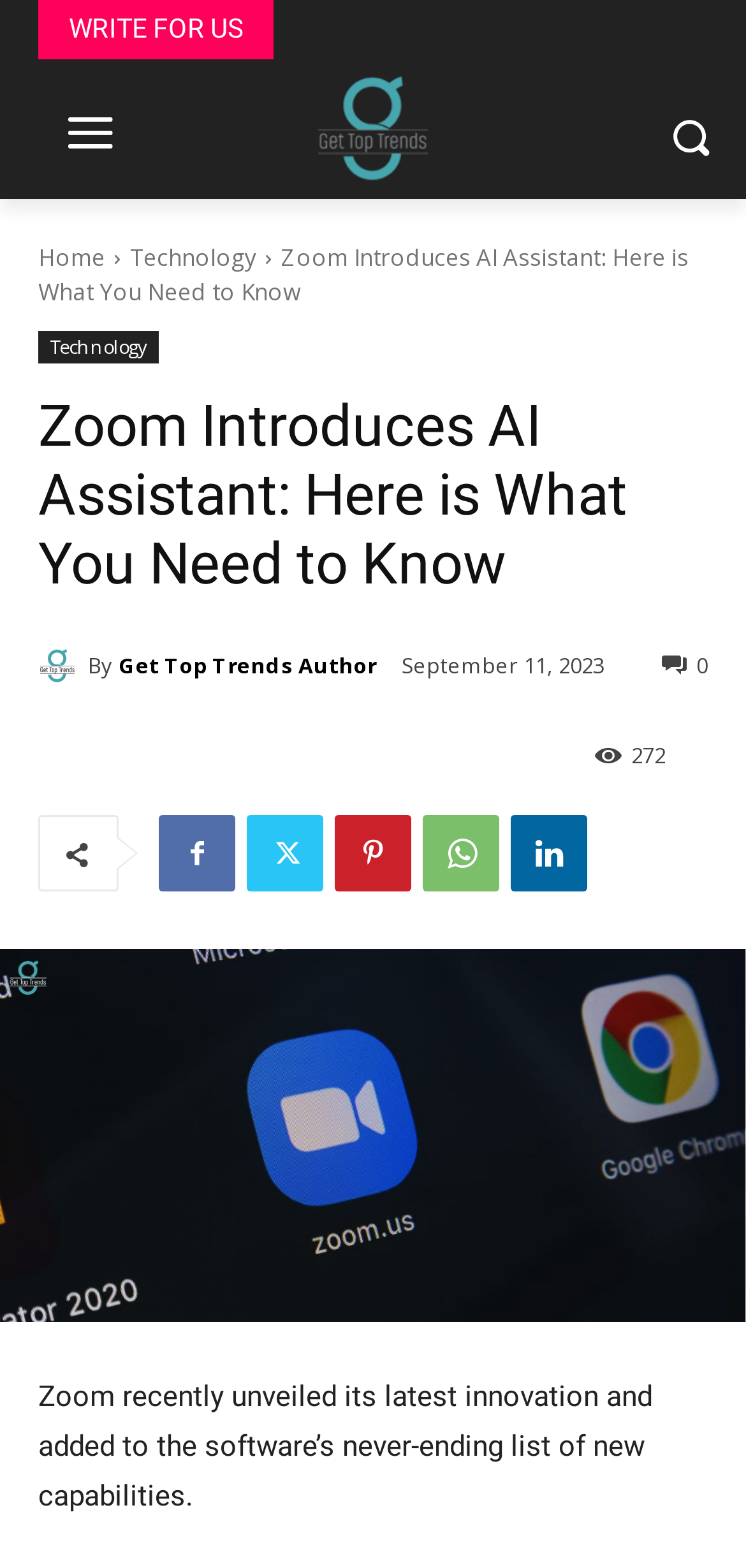What is the name of the AI assistant?
Using the image as a reference, answer the question in detail.

The answer can be found by looking at the link 'Zoom AI Assistant' which suggests that the name of the AI assistant is Zoom AI Assistant.